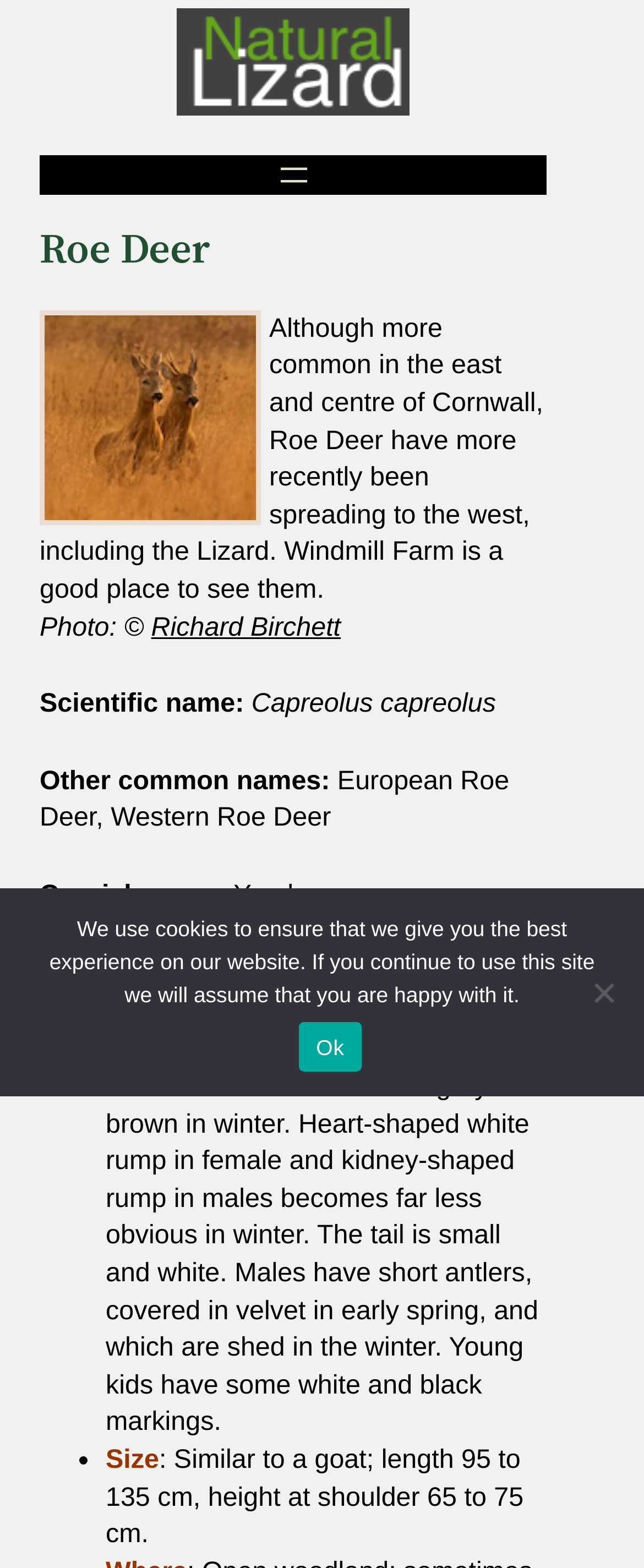Use a single word or phrase to answer the question: 
What is the name of the photographer who took the Roe Deer photo?

Richard Birchett